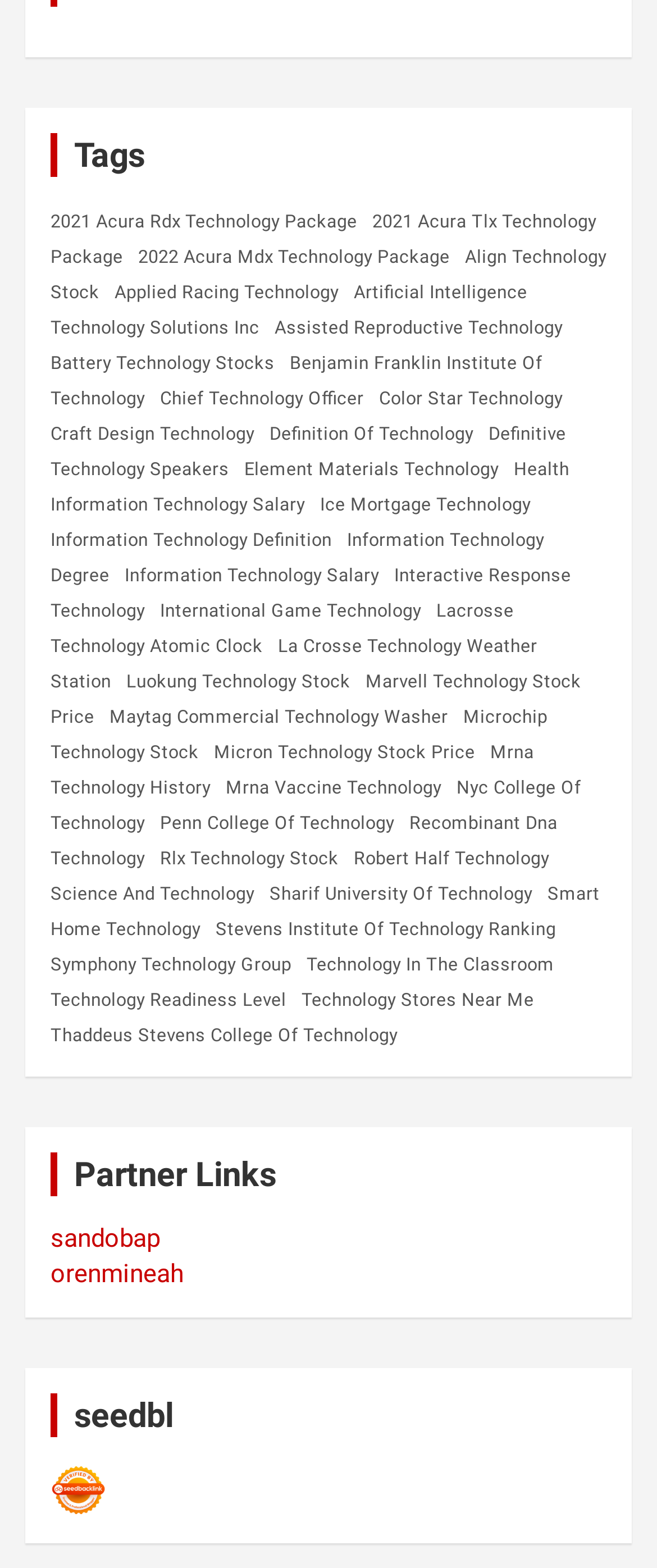Specify the bounding box coordinates of the area to click in order to execute this command: 'Click on 2021 Acura Rdx Technology Package'. The coordinates should consist of four float numbers ranging from 0 to 1, and should be formatted as [left, top, right, bottom].

[0.077, 0.124, 0.544, 0.159]